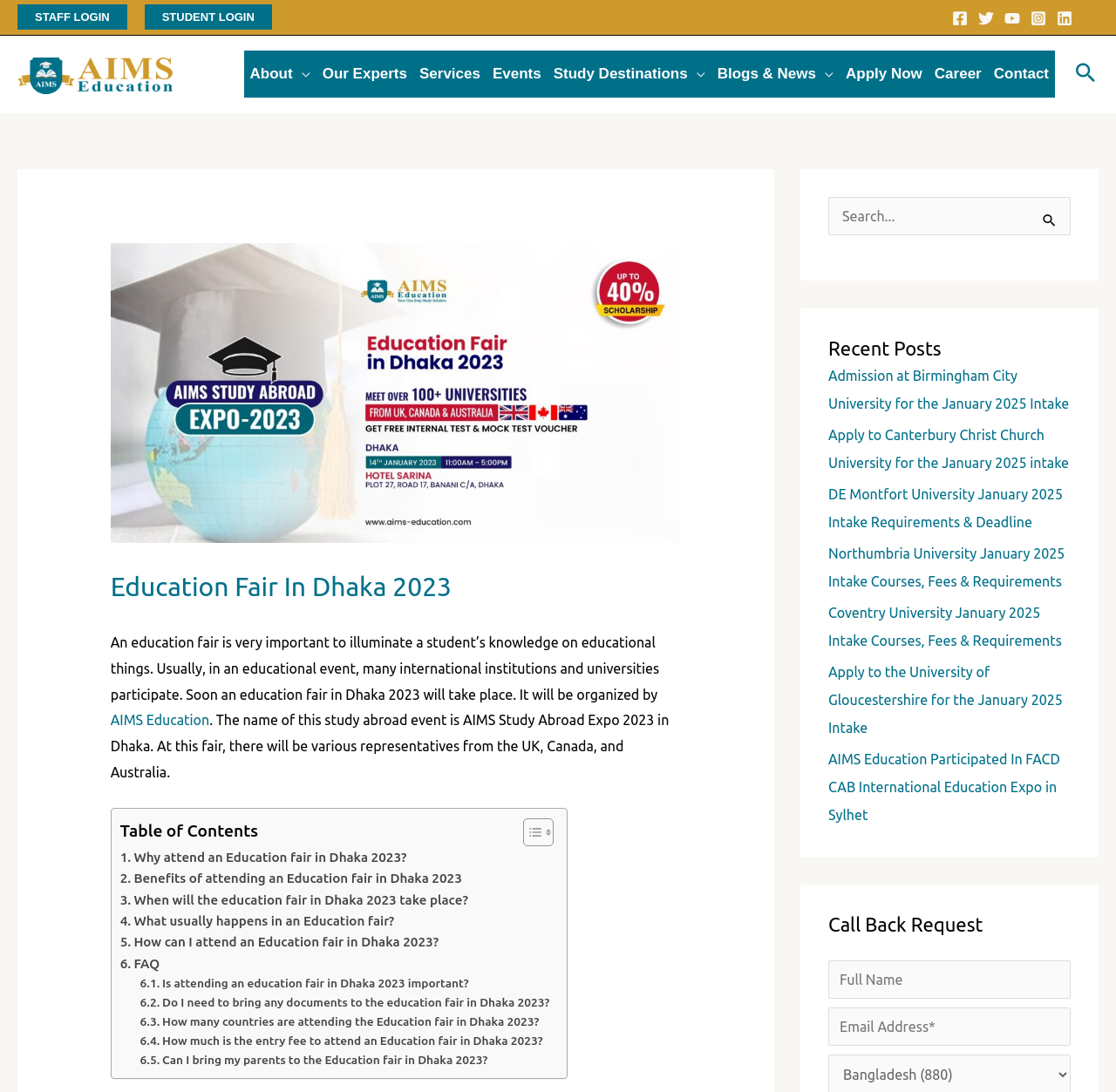Please find the main title text of this webpage.

Education Fair In Dhaka 2023